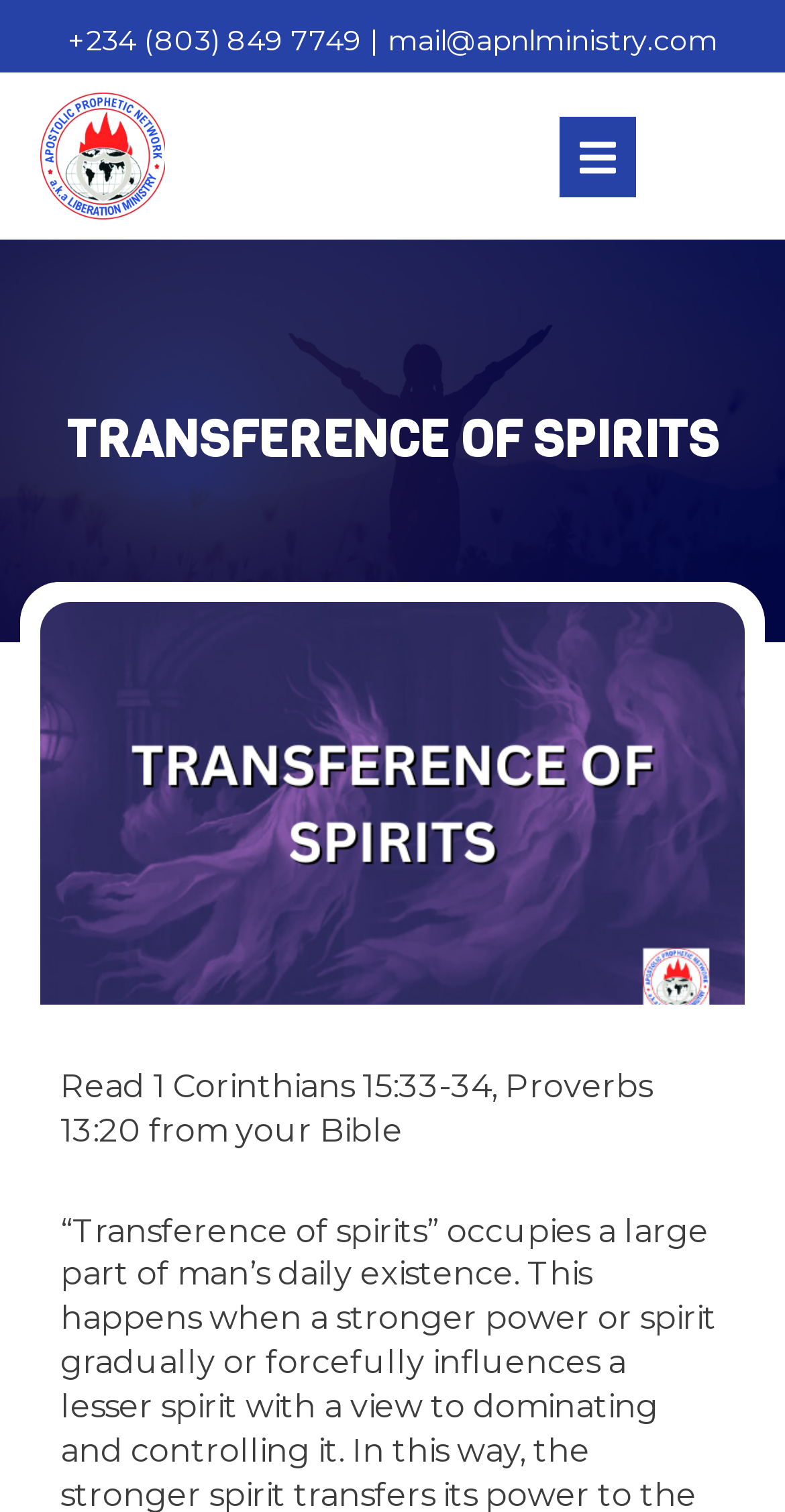What is the phone number on the webpage?
From the image, respond using a single word or phrase.

+234 (803) 849 7749